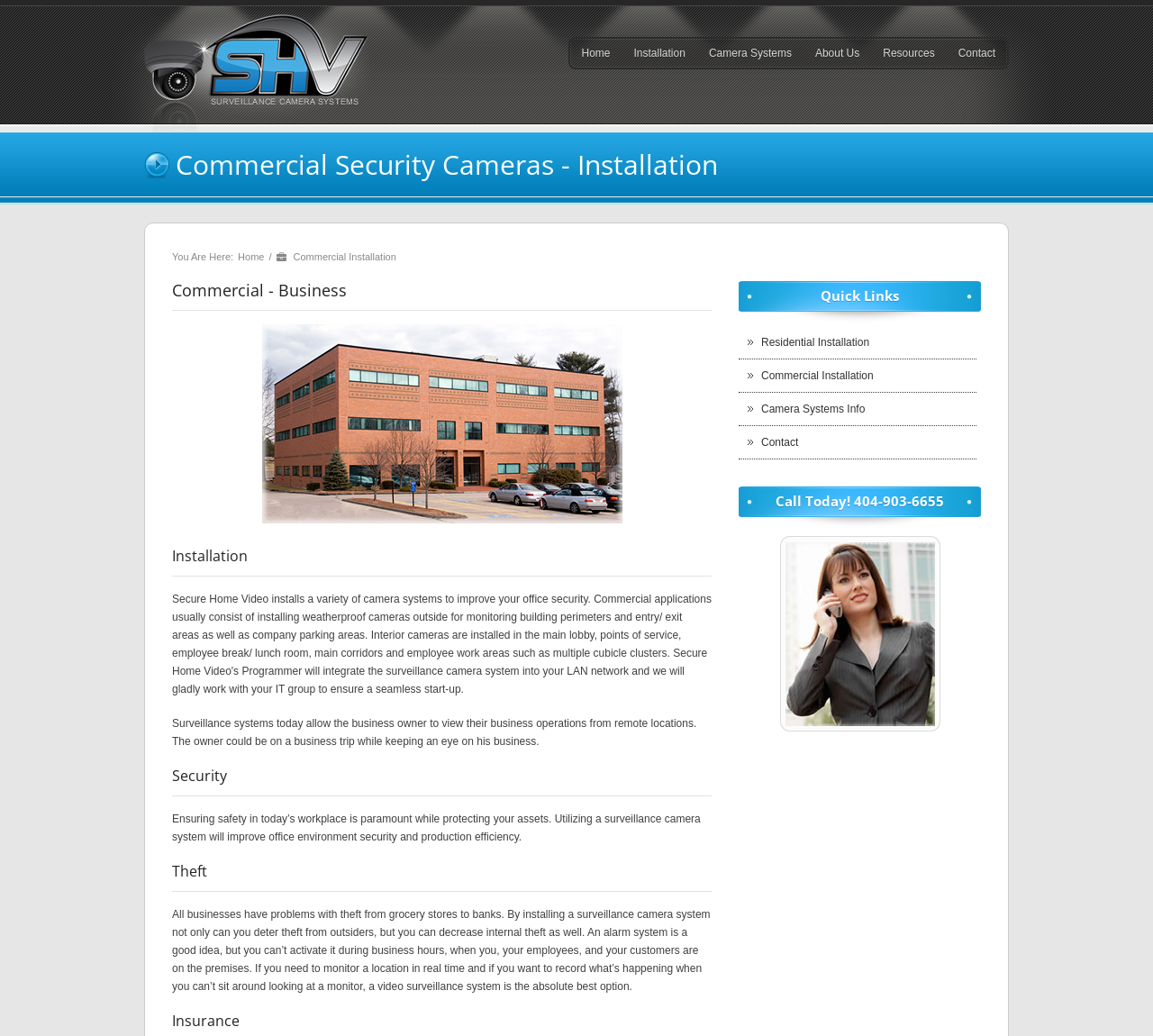Identify the bounding box coordinates for the element that needs to be clicked to fulfill this instruction: "View Residential Installation". Provide the coordinates in the format of four float numbers between 0 and 1: [left, top, right, bottom].

[0.66, 0.322, 0.847, 0.339]